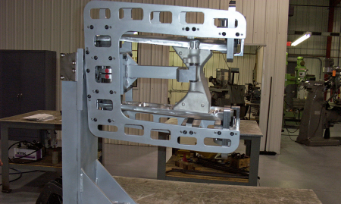Provide a short answer using a single word or phrase for the following question: 
What is the environment in which the fixture is utilized?

Industrial setting